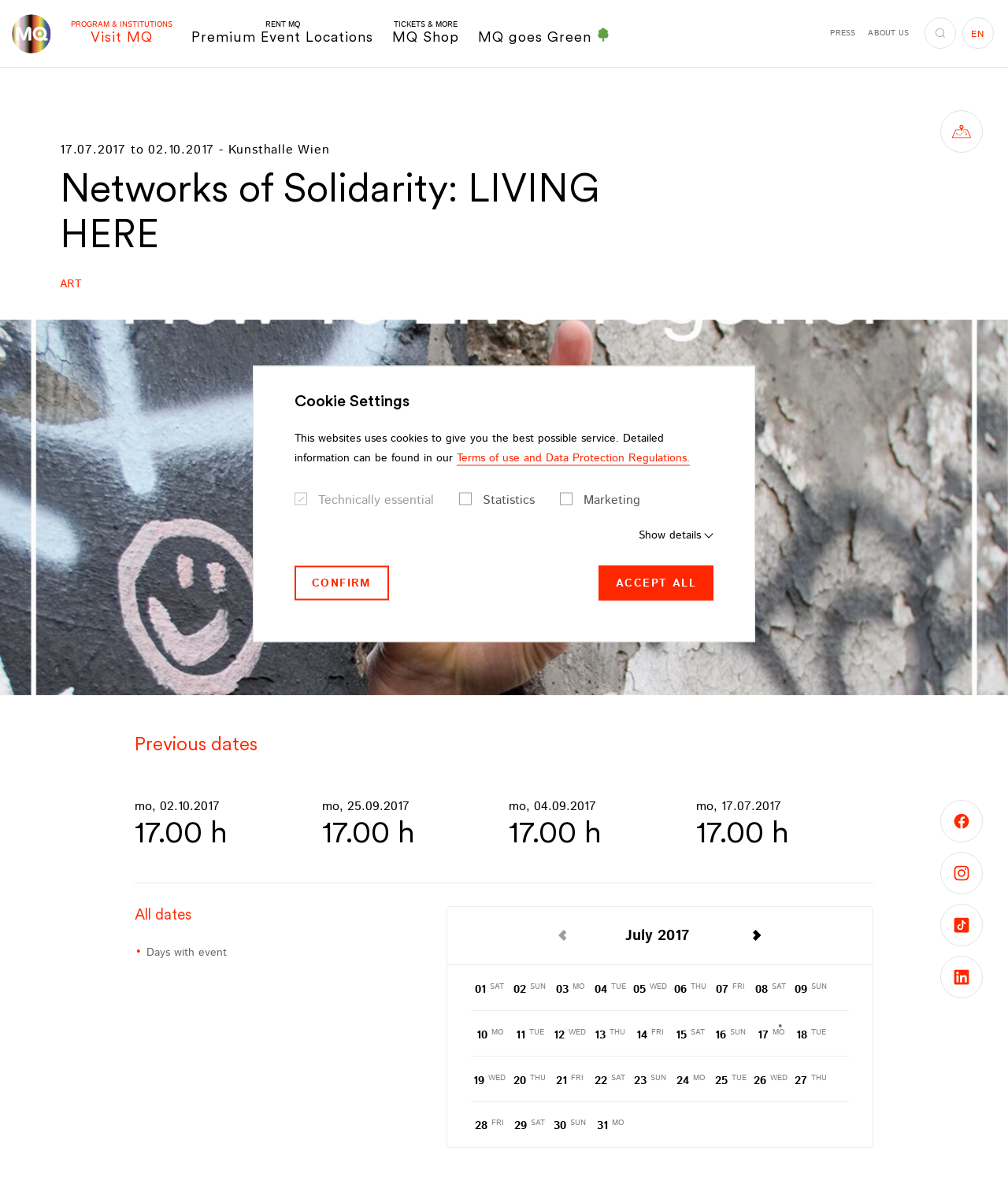Locate the bounding box coordinates of the clickable element to fulfill the following instruction: "Visit MQ". Provide the coordinates as four float numbers between 0 and 1 in the format [left, top, right, bottom].

[0.07, 0.017, 0.171, 0.039]